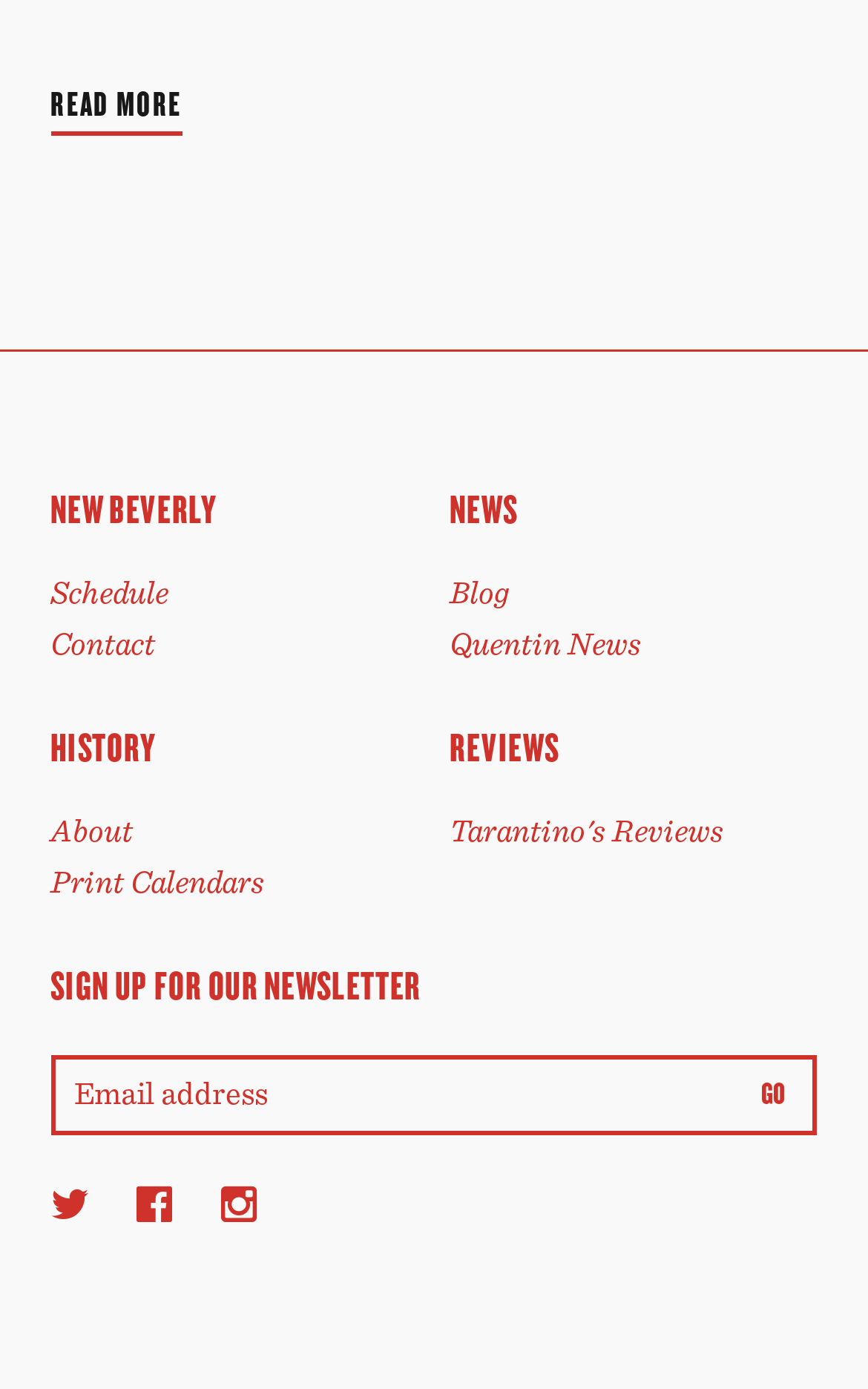Identify the bounding box coordinates of the area you need to click to perform the following instruction: "Click on GO".

[0.877, 0.778, 0.905, 0.801]